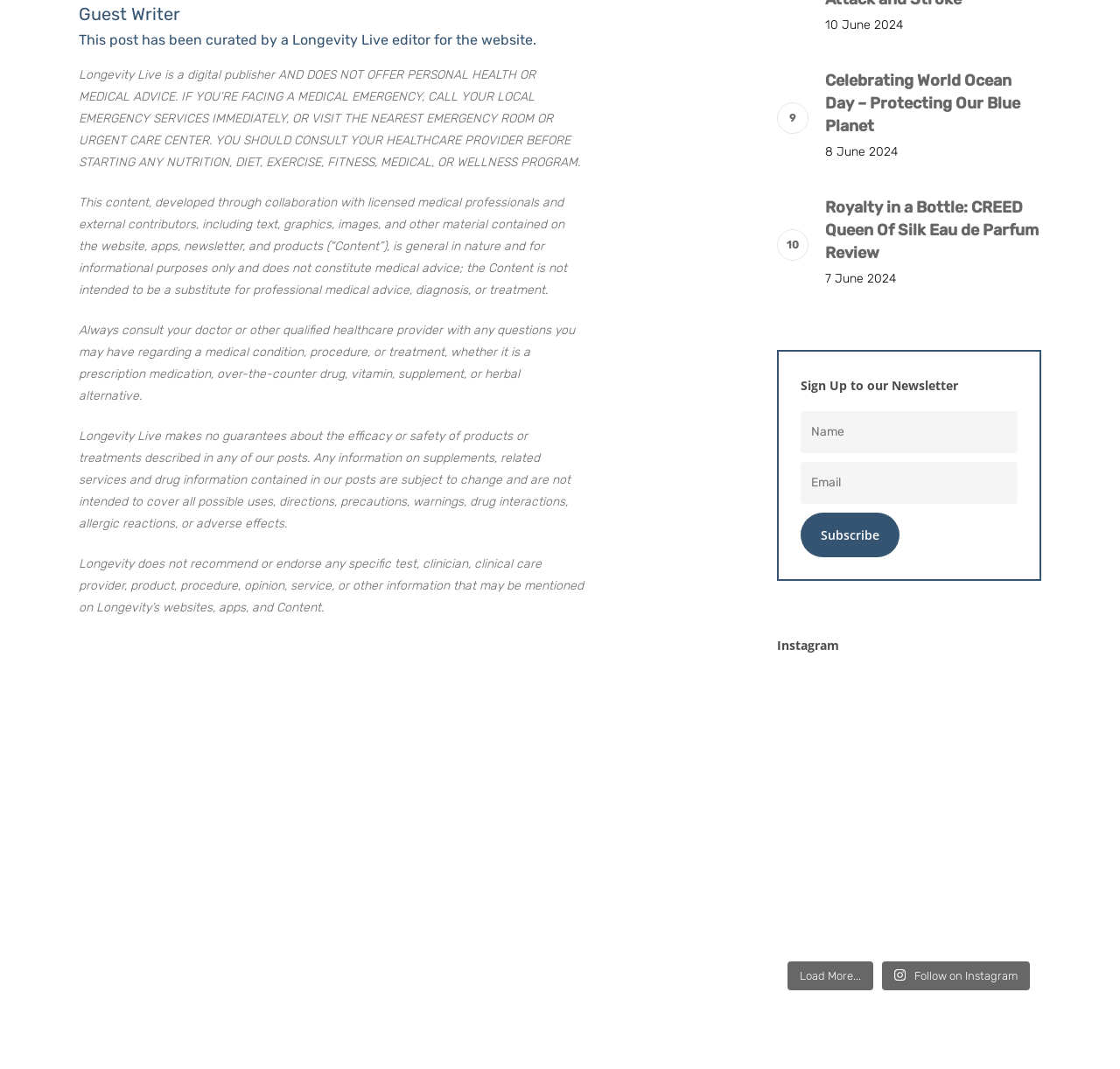Please provide the bounding box coordinates for the element that needs to be clicked to perform the instruction: "Load more posts". The coordinates must consist of four float numbers between 0 and 1, formatted as [left, top, right, bottom].

[0.703, 0.899, 0.78, 0.926]